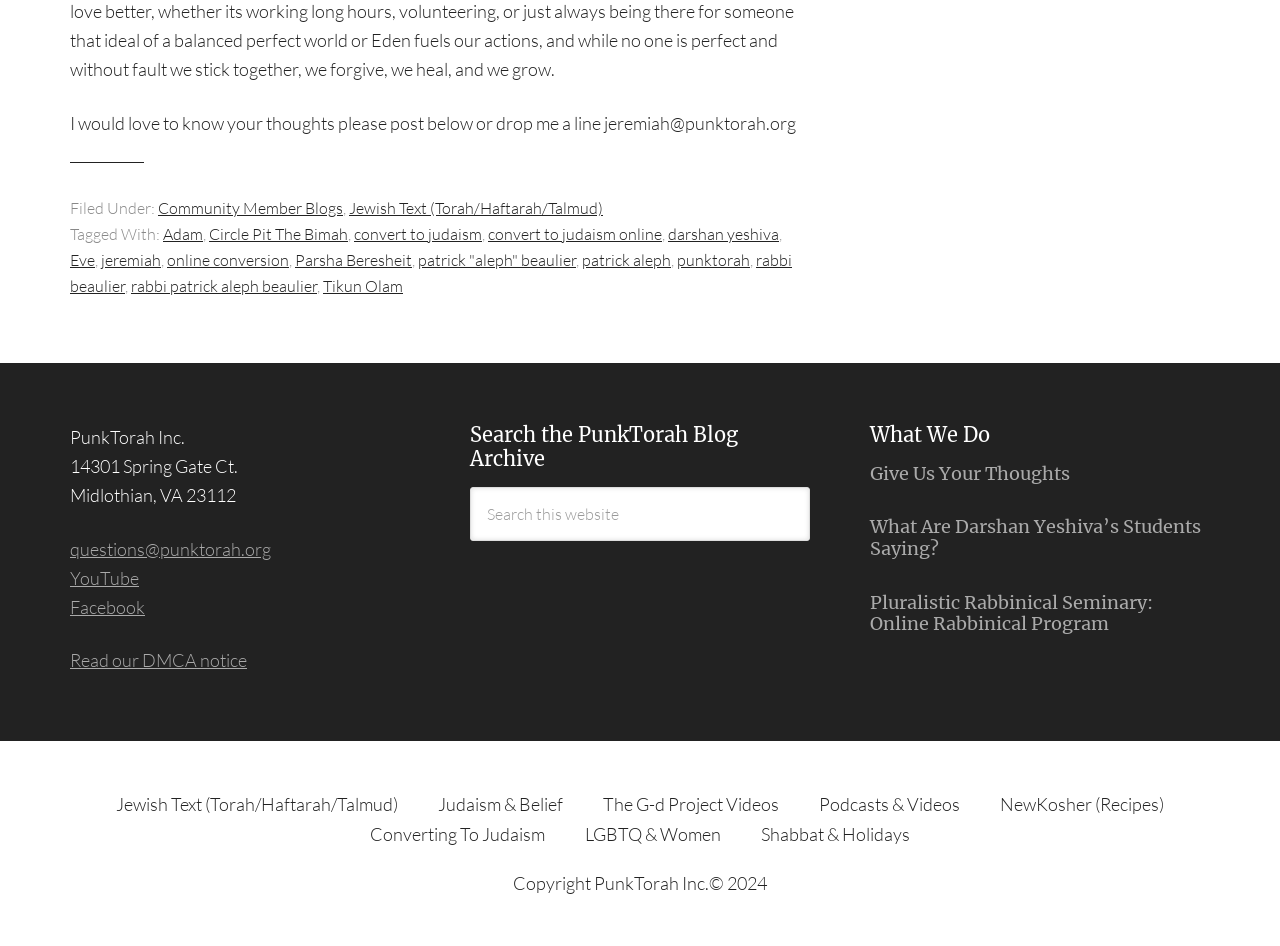Locate the bounding box of the UI element based on this description: "Jewish Text (Torah/Haftarah/Talmud)". Provide four float numbers between 0 and 1 as [left, top, right, bottom].

[0.273, 0.209, 0.471, 0.23]